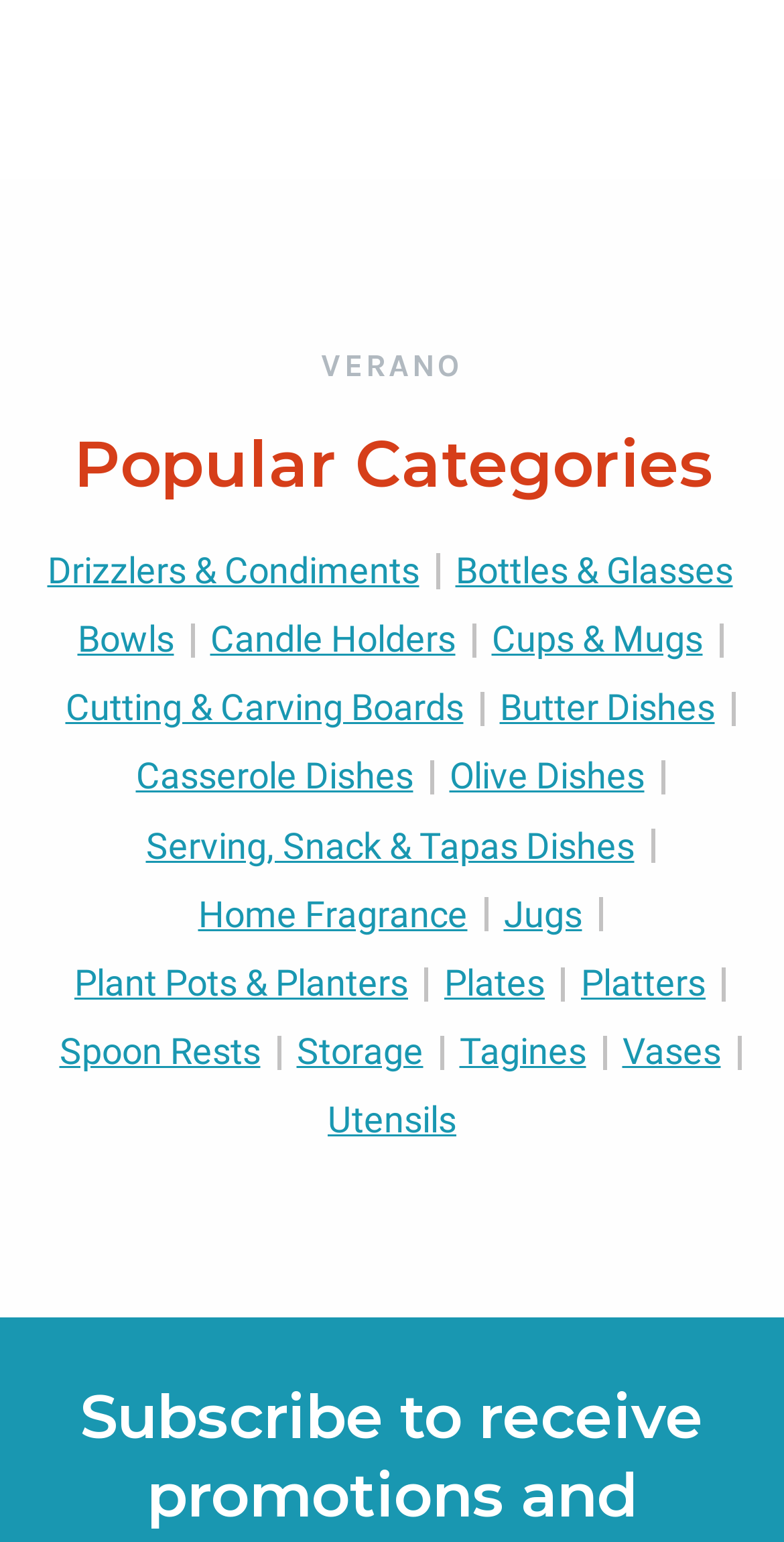Locate the bounding box coordinates of the element you need to click to accomplish the task described by this instruction: "Click the logo".

None